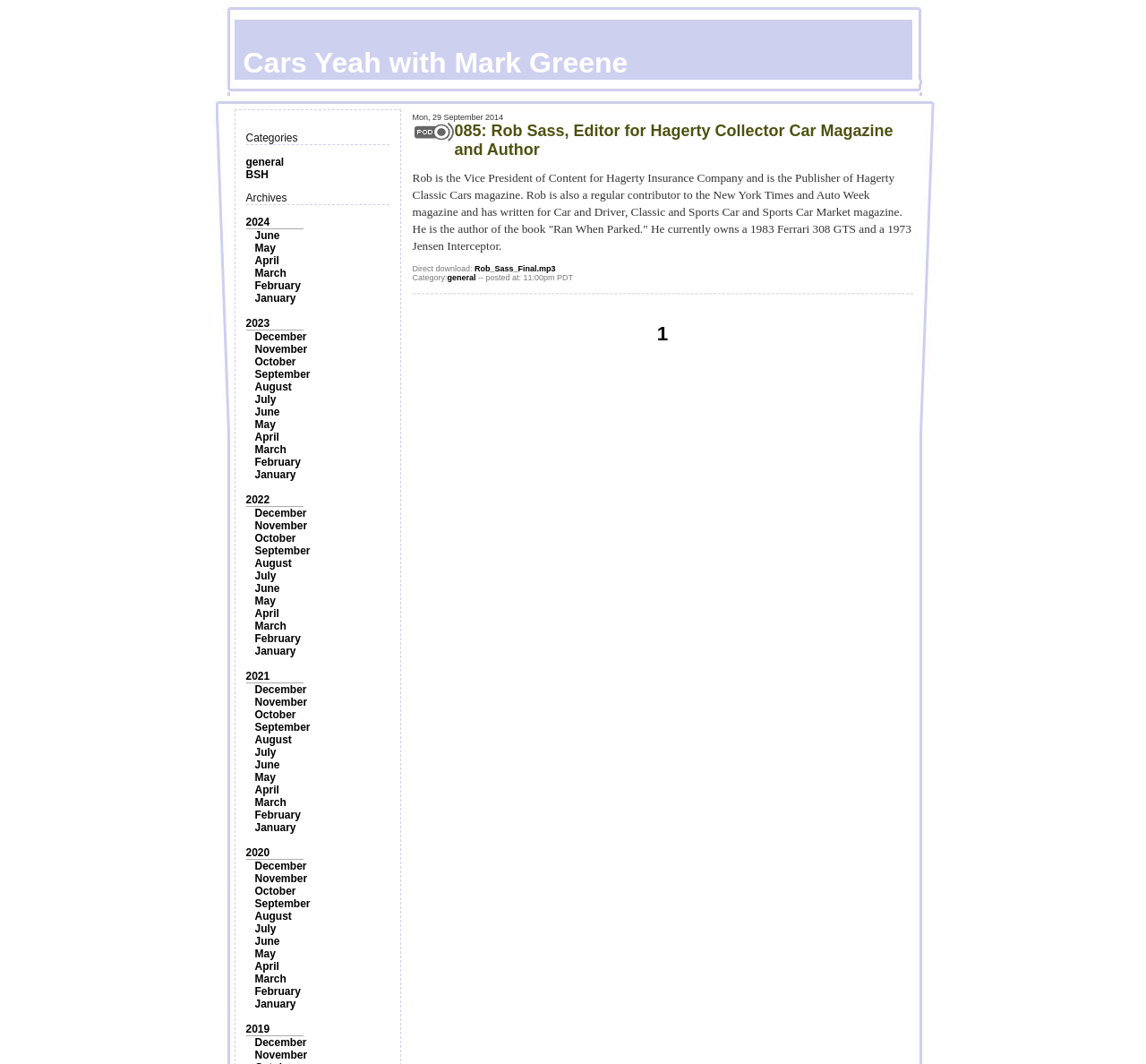Point out the bounding box coordinates of the section to click in order to follow this instruction: "Listen to the podcast episode '085: Rob Sass, Editor for Hagerty Collector Car Magazine and Author'".

[0.414, 0.248, 0.485, 0.257]